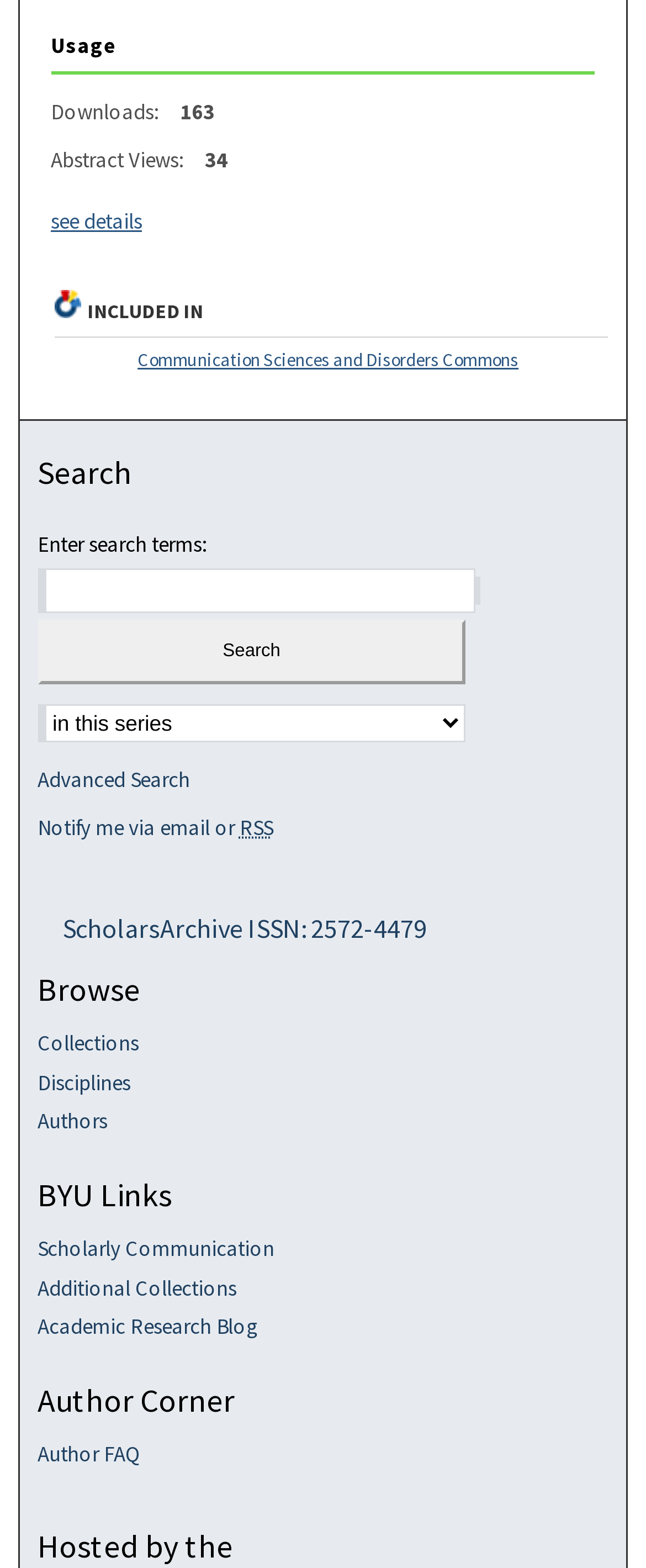Please provide a brief answer to the question using only one word or phrase: 
What is the purpose of the 'Notify me via email or RSS' link?

To receive notifications